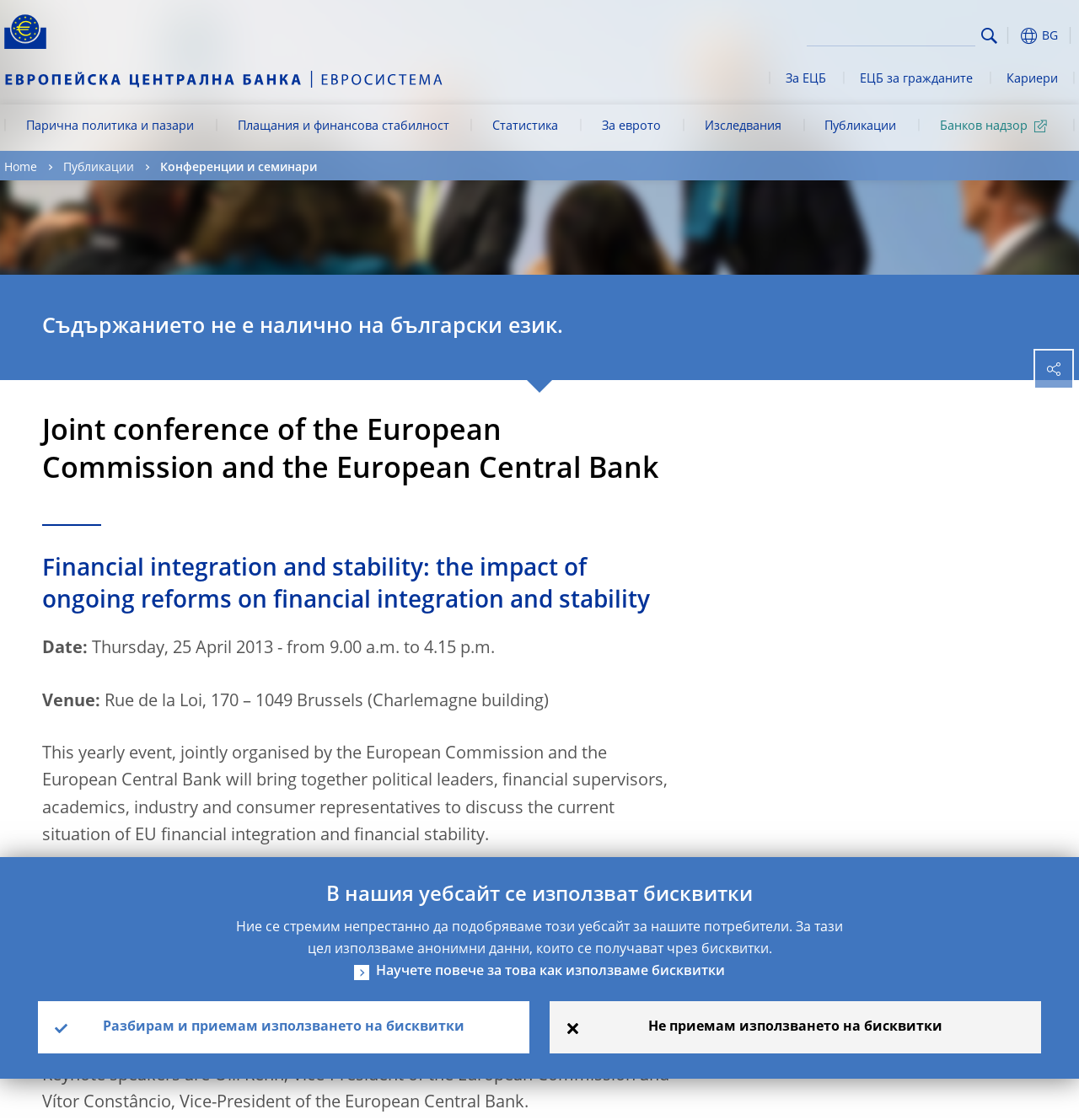Reply to the question with a brief word or phrase: What is the logo of the European Central Bank?

Yellow Euro sign surrounded by yellow stars